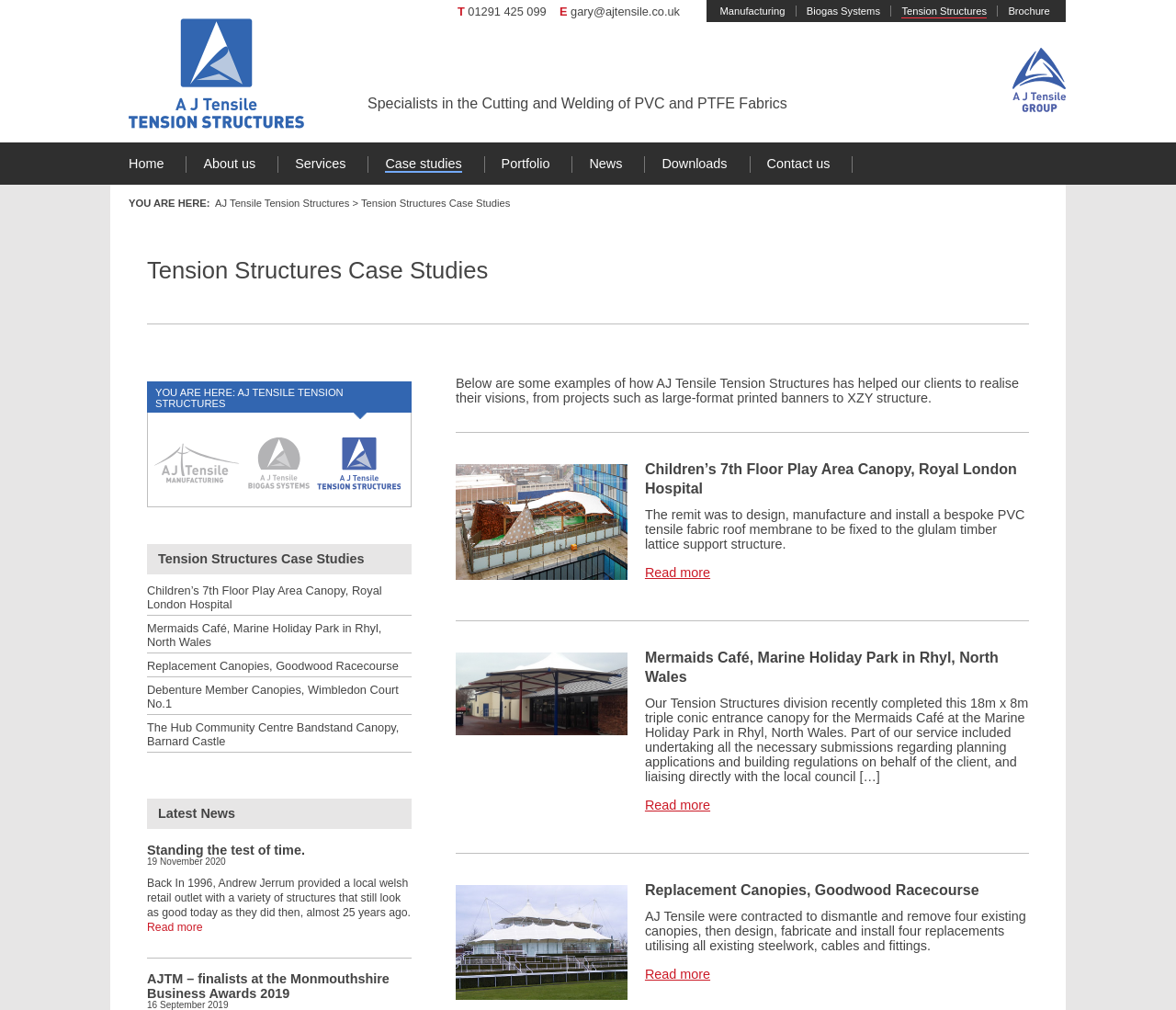Please identify the bounding box coordinates for the region that you need to click to follow this instruction: "Read more about the Children’s 7th Floor Play Area Canopy".

[0.548, 0.559, 0.604, 0.574]